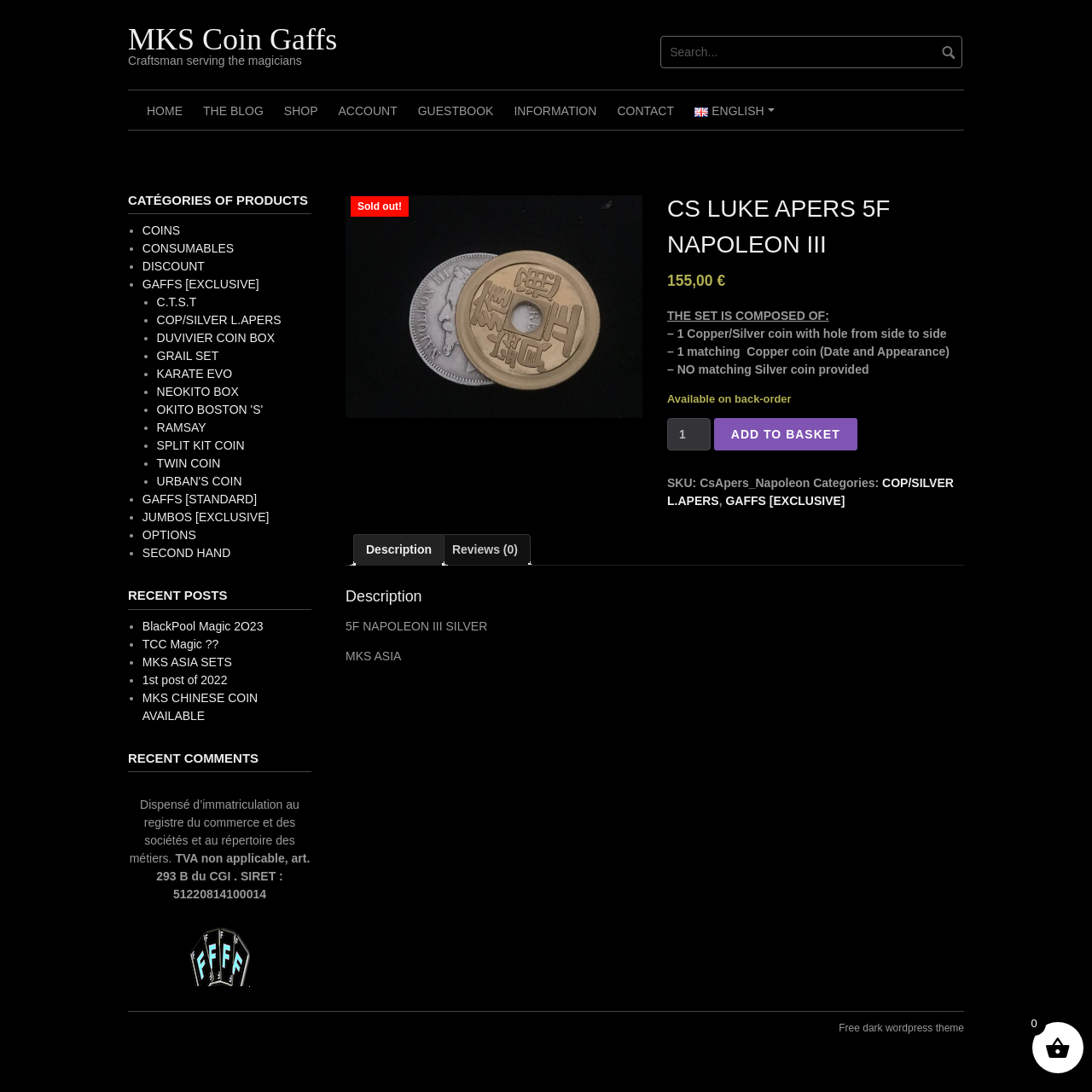Please identify the primary heading on the webpage and return its text.

CS LUKE APERS 5F NAPOLEON III